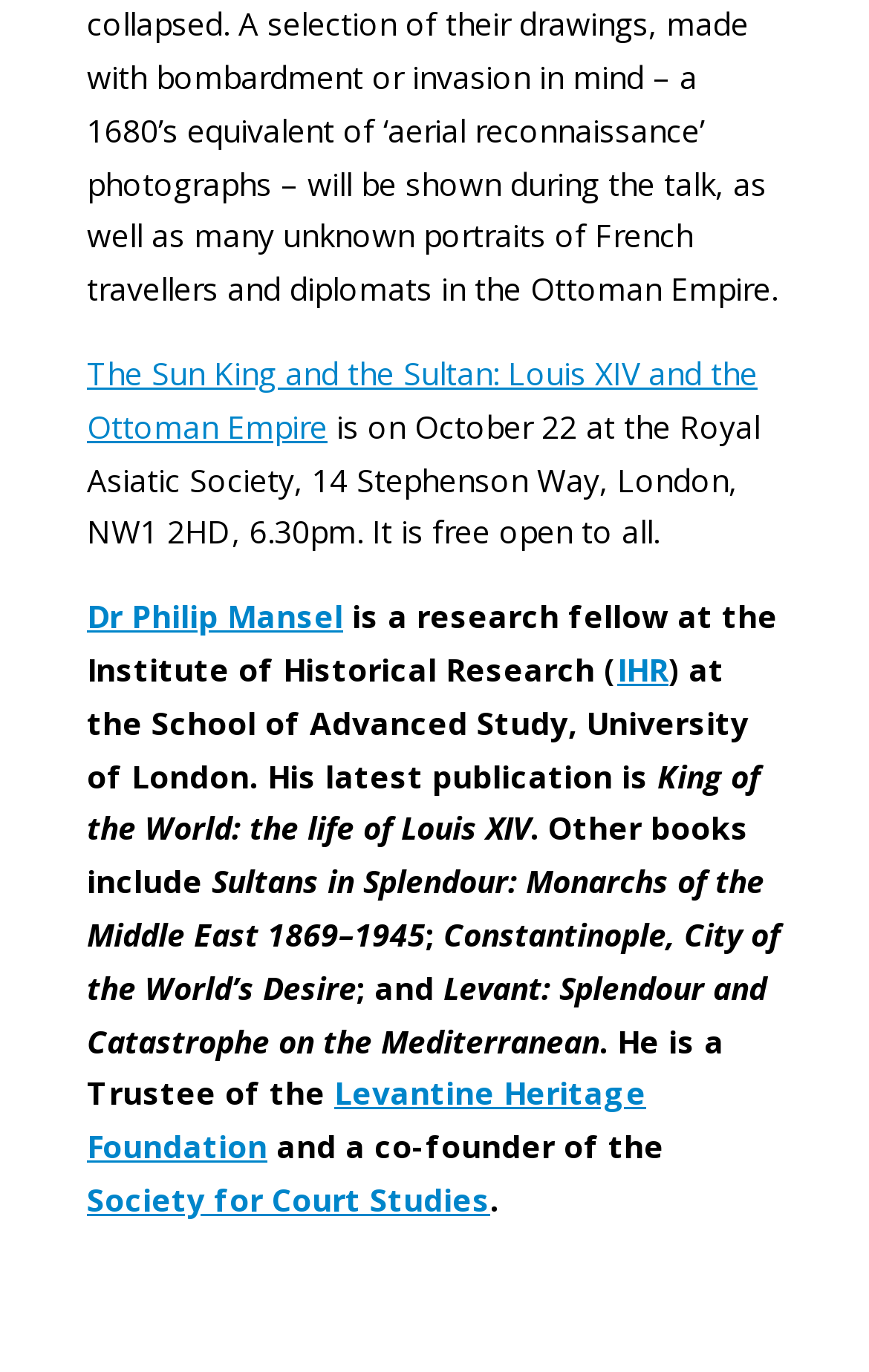What is the location of the event?
Using the image, answer in one word or phrase.

Royal Asiatic Society, London